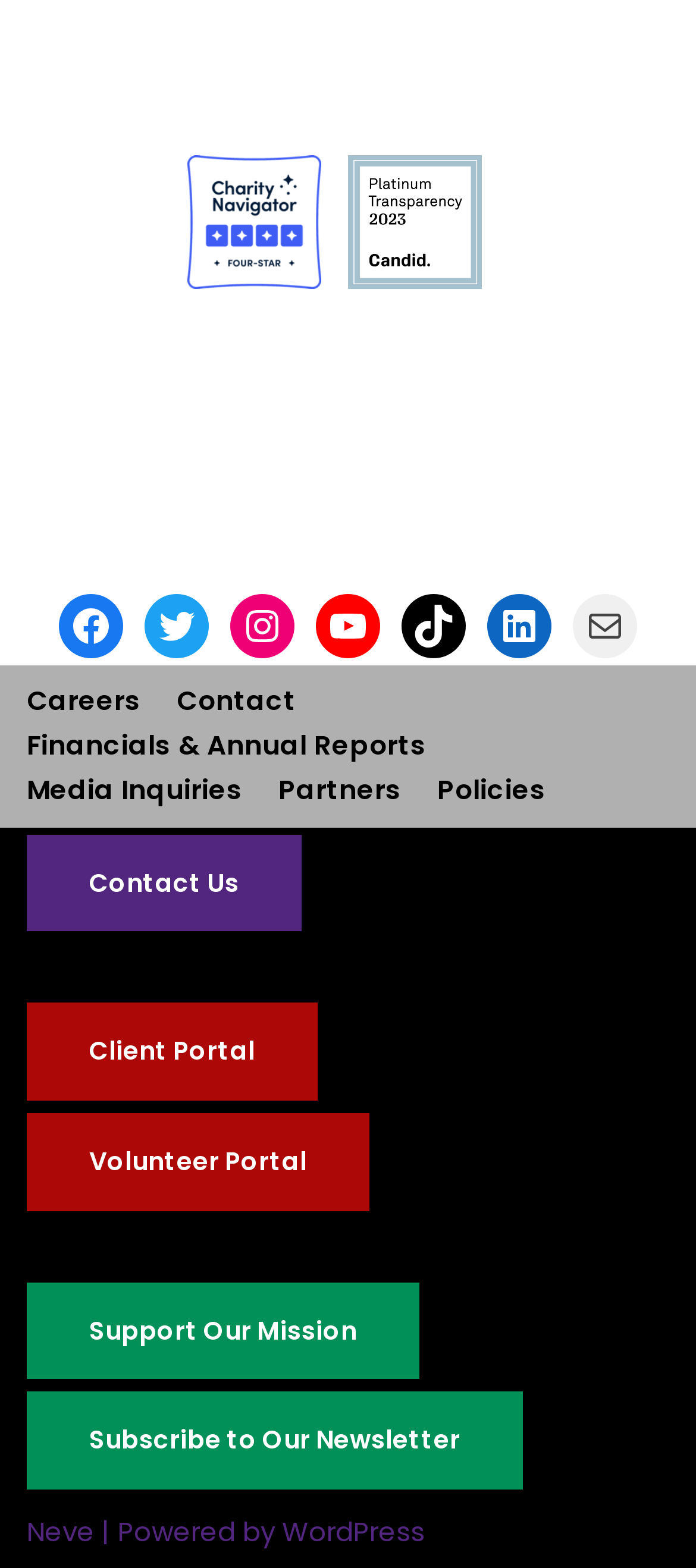How many social media links are there?
Examine the webpage screenshot and provide an in-depth answer to the question.

I counted the number of social media links by looking at the links with text 'Facebook', 'Twitter', 'Instagram', 'YouTube', 'TikTok', and 'LinkedIn'.